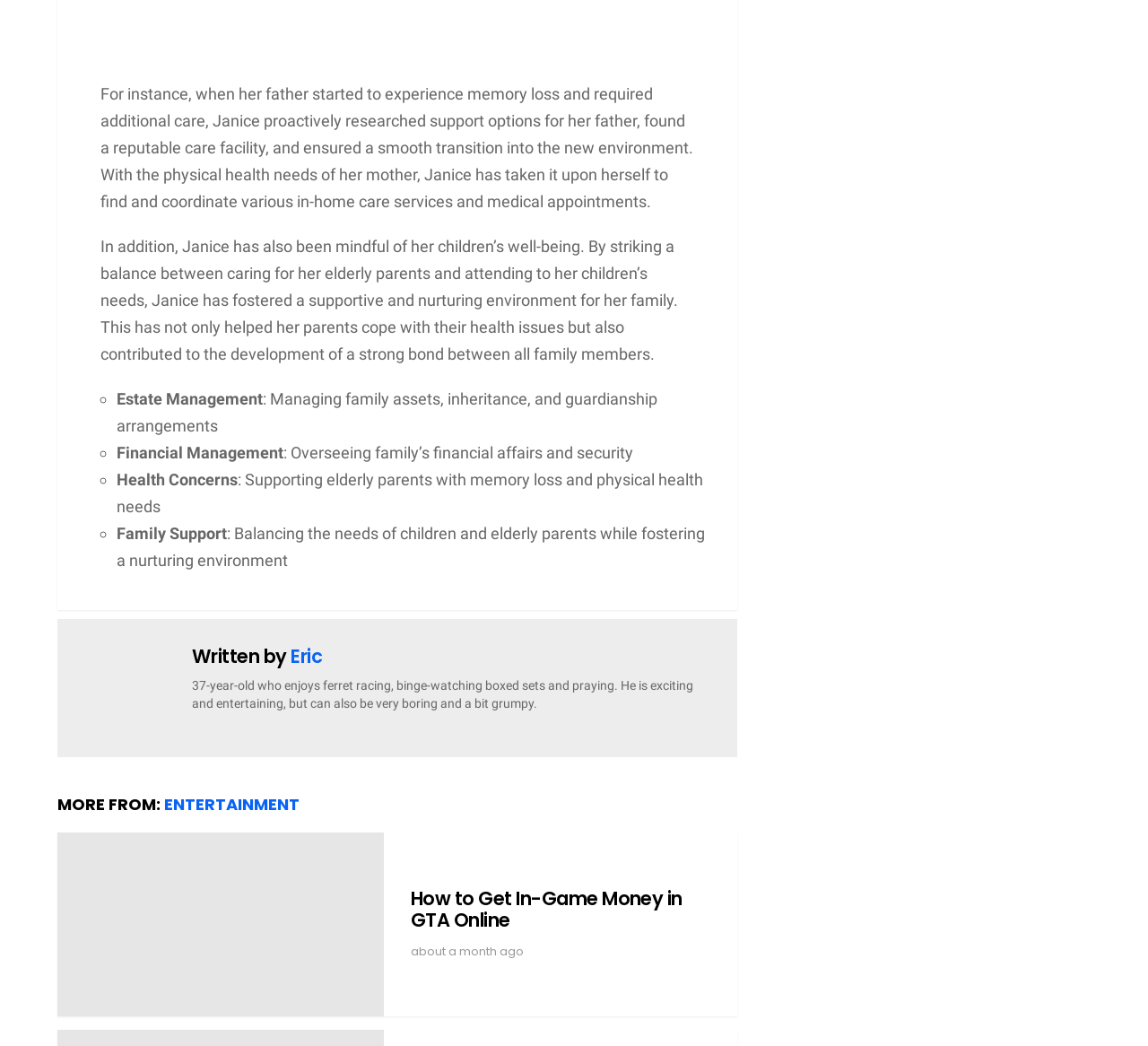When was the article published?
Give a detailed response to the question by analyzing the screenshot.

The publication time of the article is mentioned in the footer section, which says 'April 1, 2024, 4:12 pm'.